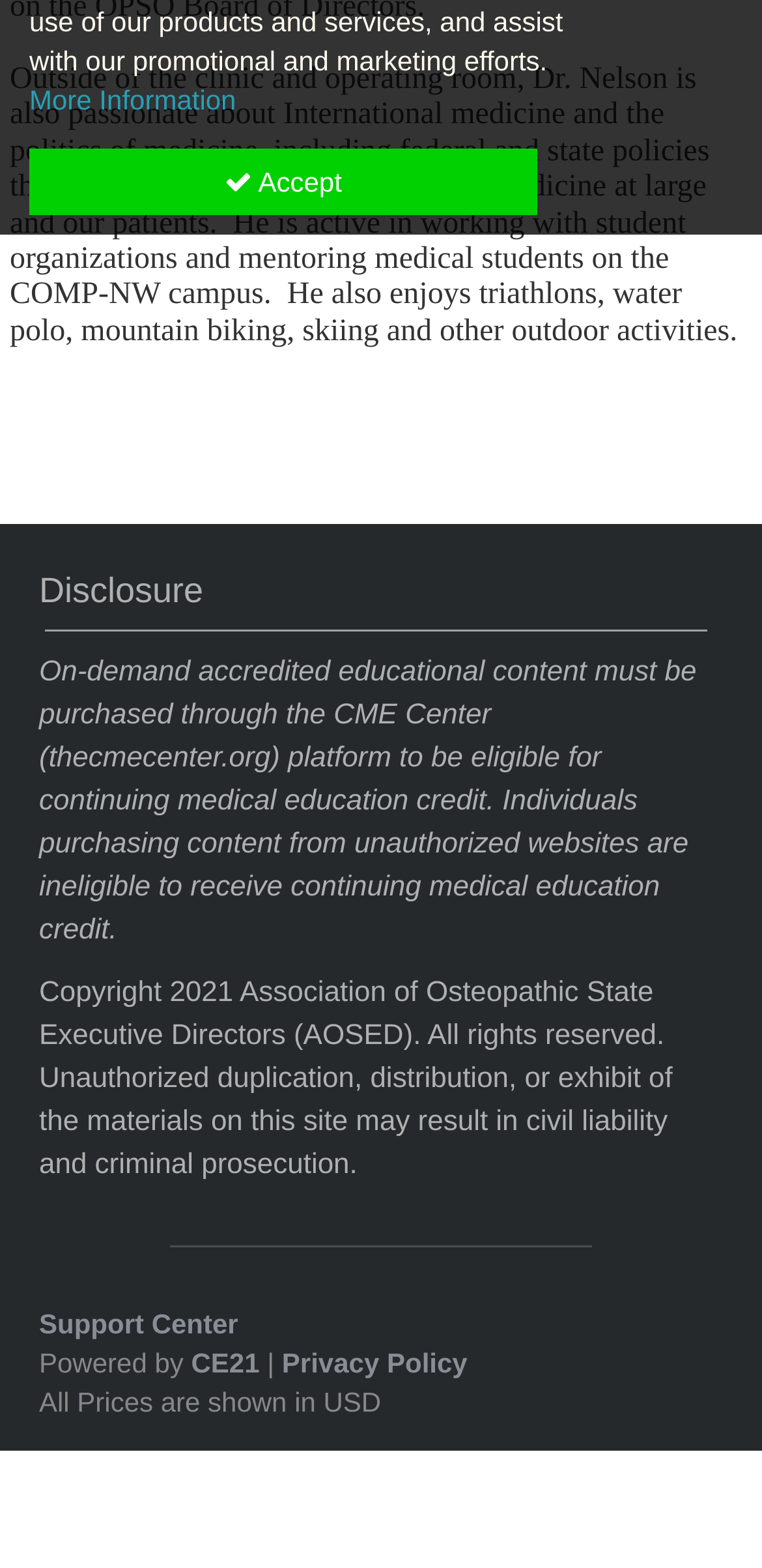What is the name of the organization that powered the website?
Utilize the information in the image to give a detailed answer to the question.

The link element with the text 'CE21' and the StaticText element with the text 'Powered by' suggest that the organization that powered the website is CE21.